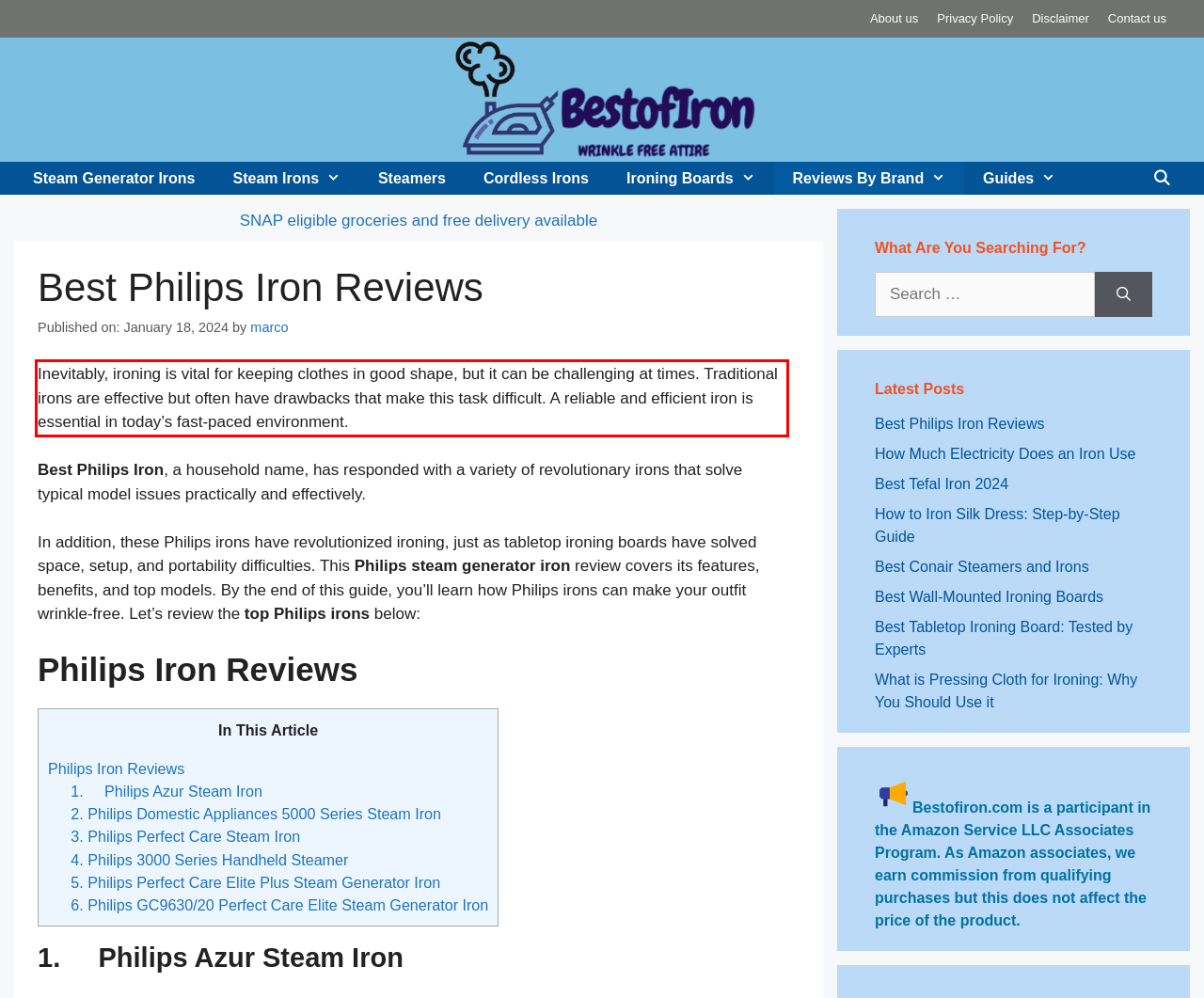From the provided screenshot, extract the text content that is enclosed within the red bounding box.

Inevitably, ironing is vital for keeping clothes in good shape, but it can be challenging at times. Traditional irons are effective but often have drawbacks that make this task difficult. A reliable and efficient iron is essential in today’s fast-paced environment.